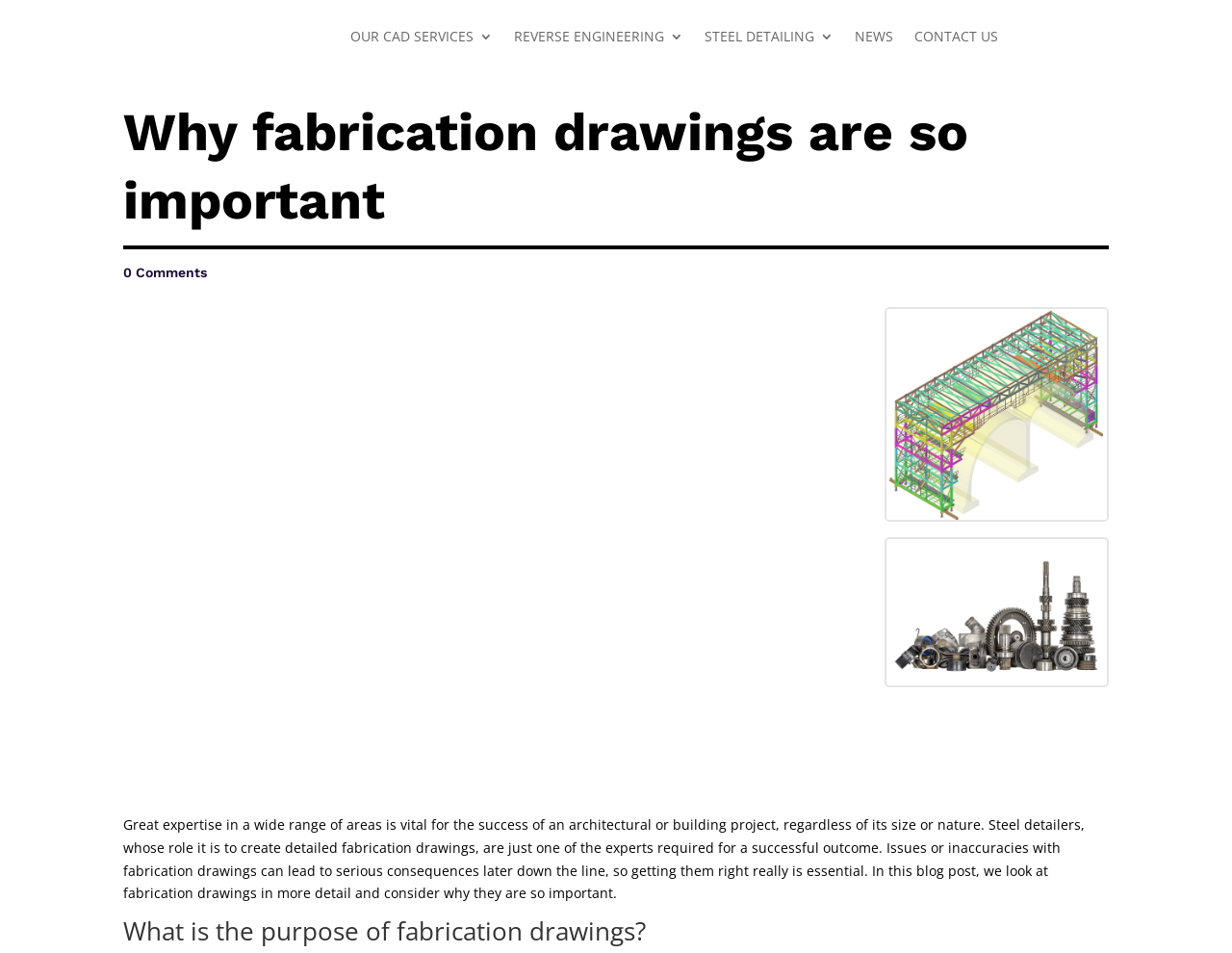Determine the bounding box for the described UI element: "parent_node: Website name="url"".

None